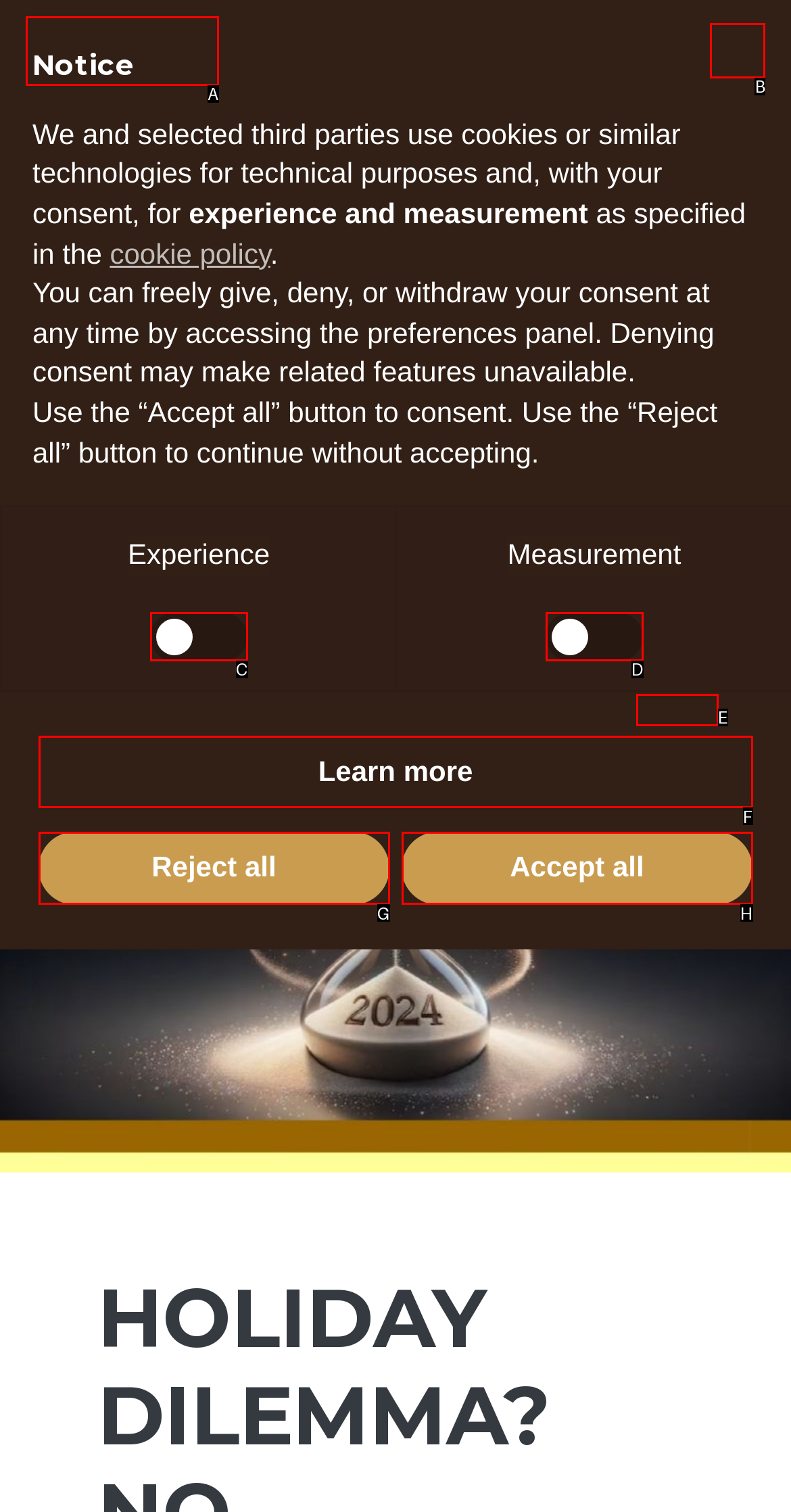Identify the HTML element to select in order to accomplish the following task: Share on WhatsApp
Reply with the letter of the chosen option from the given choices directly.

E